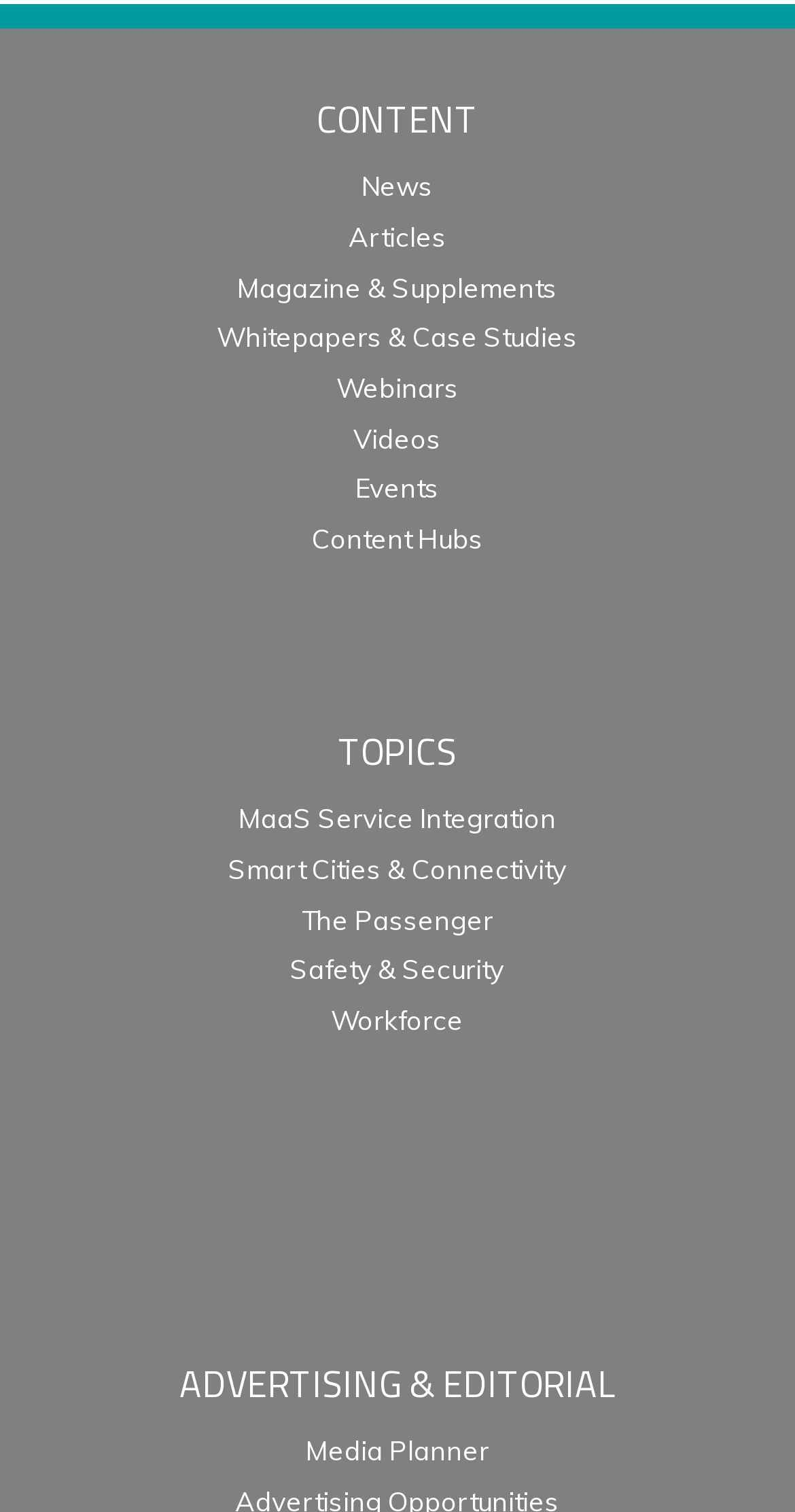Please identify the bounding box coordinates of the area that needs to be clicked to fulfill the following instruction: "Click on News."

[0.455, 0.112, 0.545, 0.134]